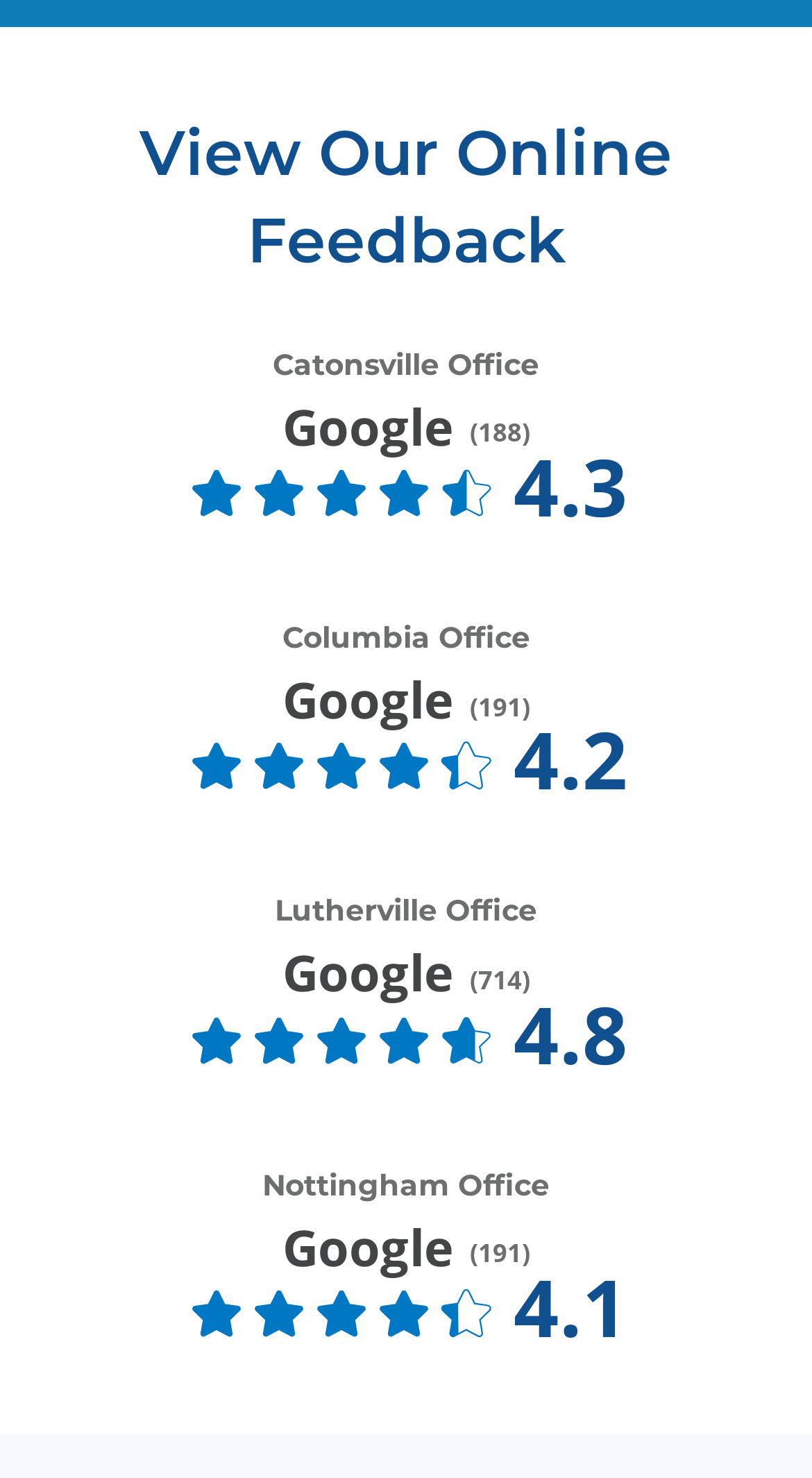What is the rating of the Catonsville Office?
Look at the screenshot and respond with a single word or phrase.

4.3